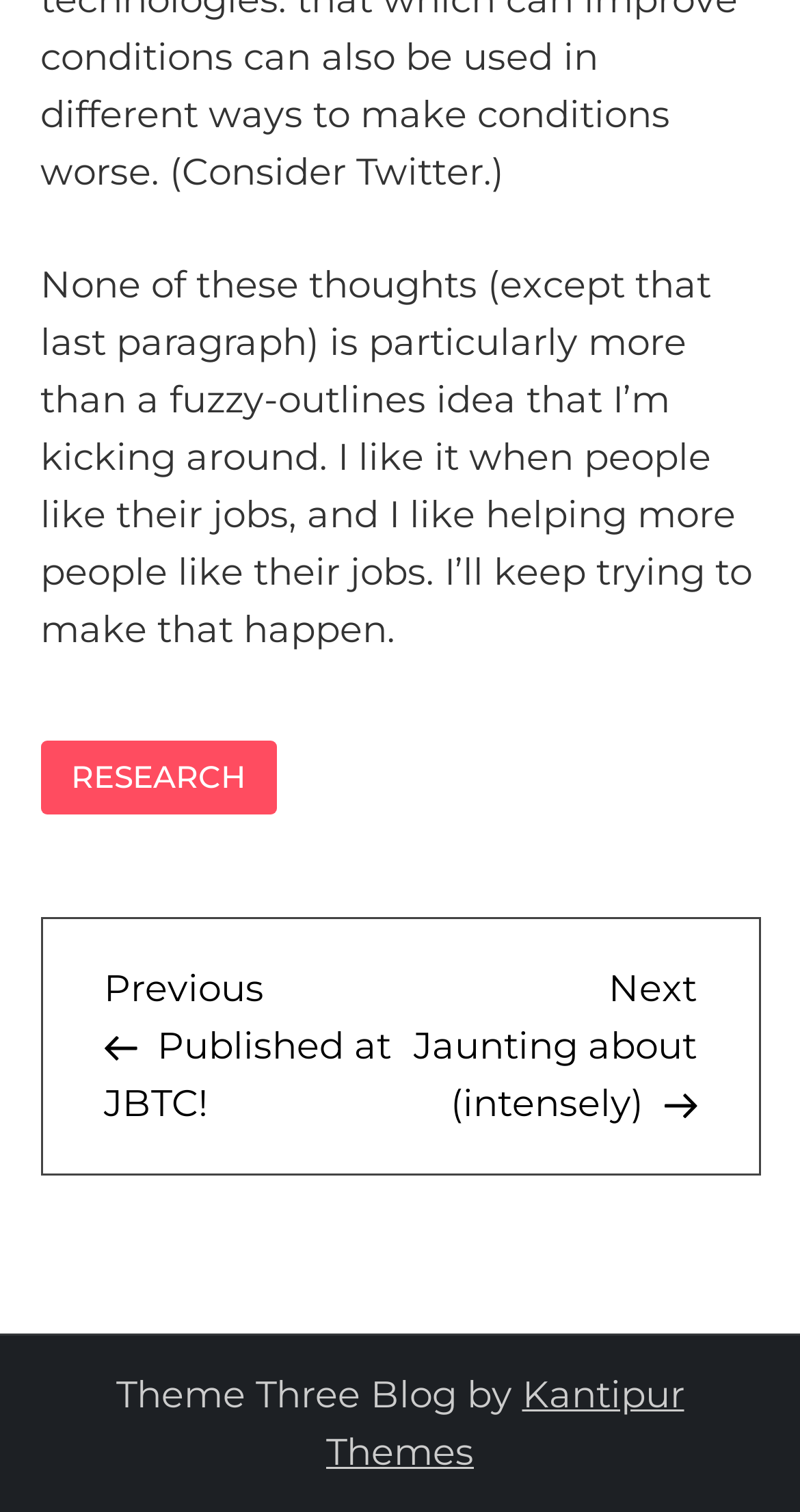Answer the question below with a single word or a brief phrase: 
How many navigation links are present?

2